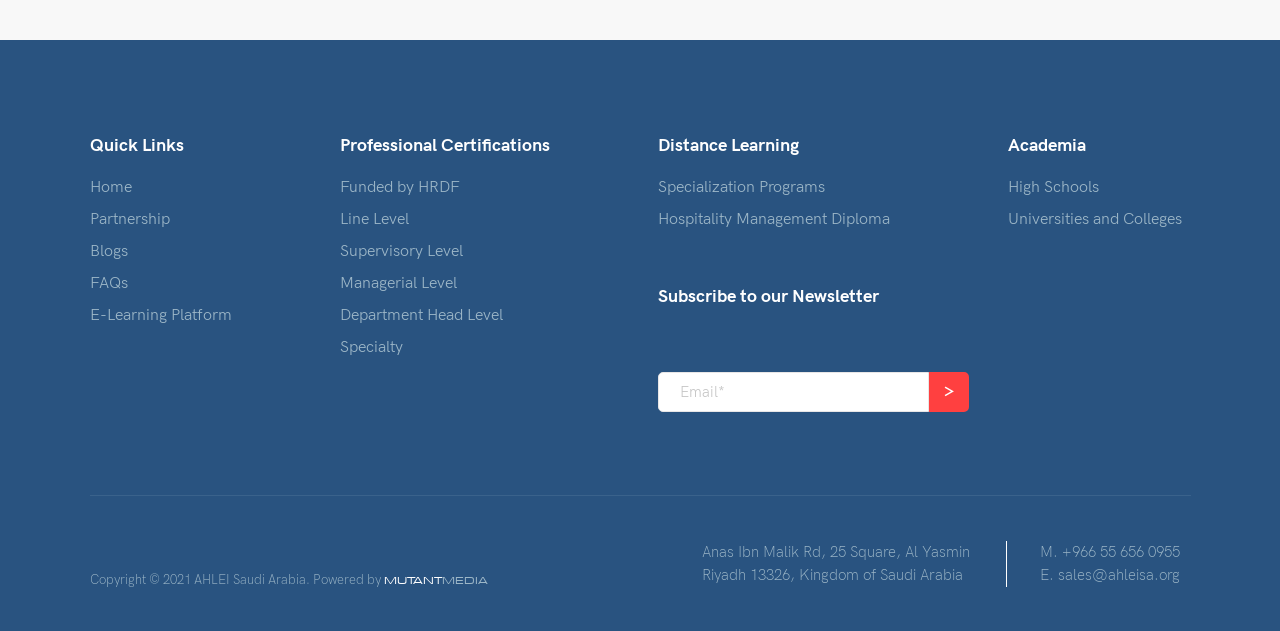Use a single word or phrase to answer the question:
What is the purpose of the textbox?

Subscribe to newsletter